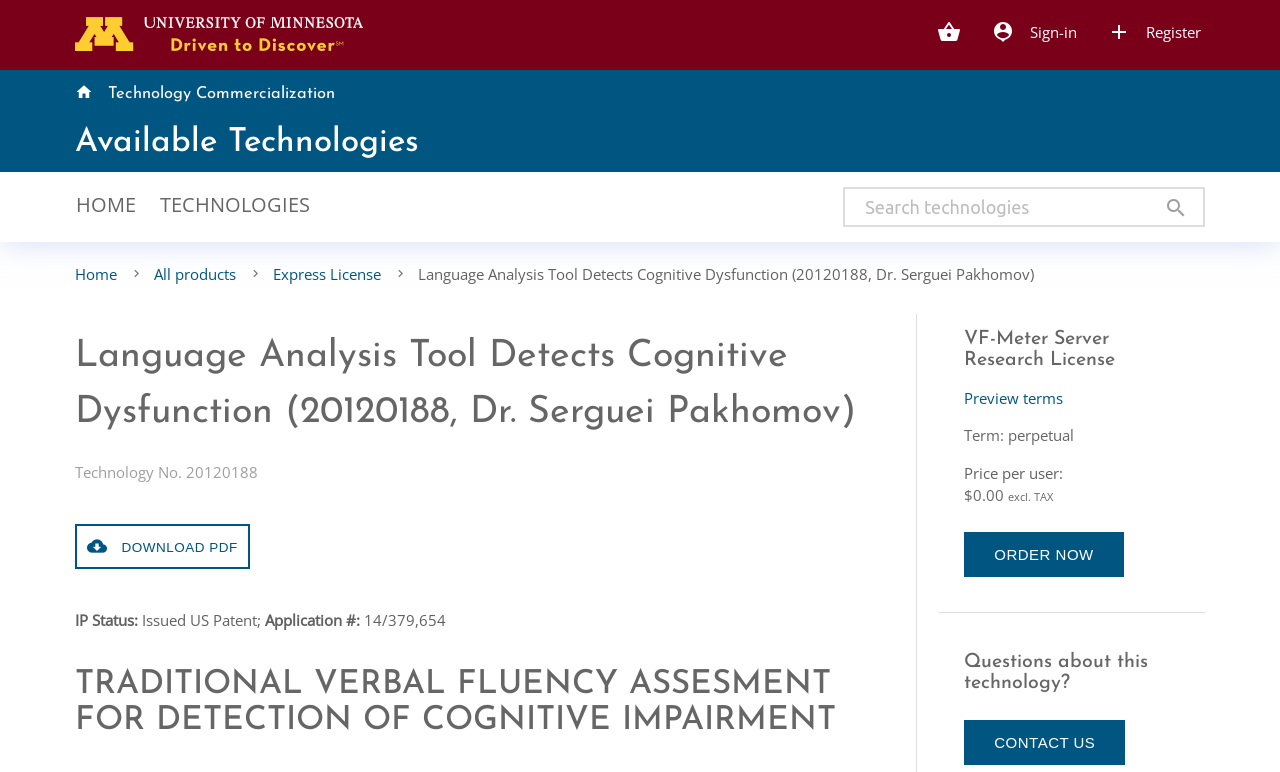Identify the bounding box of the HTML element described as: "Home".

[0.059, 0.342, 0.092, 0.368]